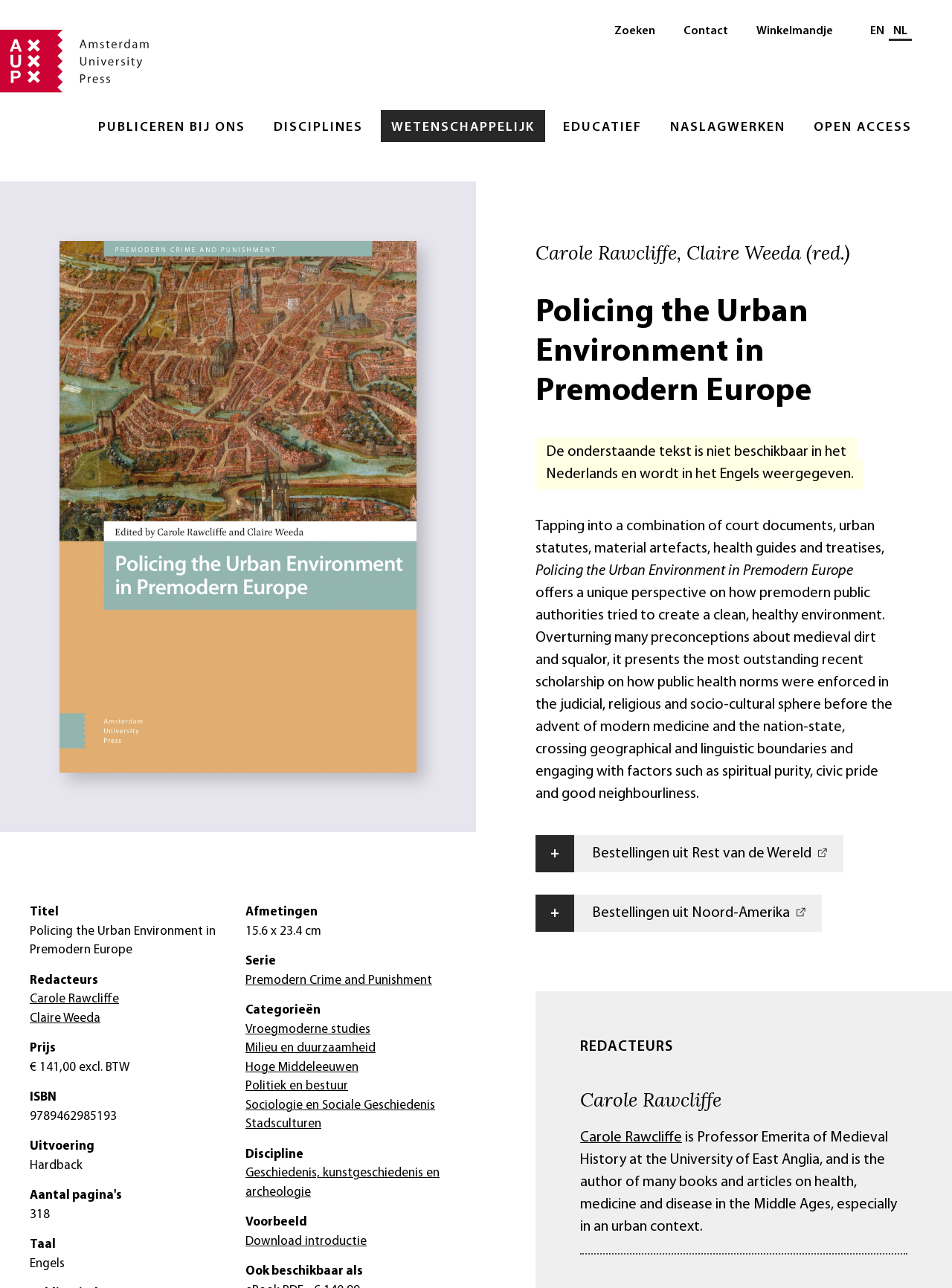Create a detailed narrative describing the layout and content of the webpage.

The webpage is about a book titled "Policing the Urban Environment in Premodern Europe" published by Amsterdam University Press. At the top, there is a navigation menu with links to "PUBLICEREN BIJ ONS", "DISCIPLINES", "WETENSCHAPPELIJK", "EDUCATIEF", "NASLAGWERKEN", and "OPEN ACCESS". Below the navigation menu, there are links to "Zoeken", "Contact", "Winkelmandje", and language options "EN" and "NL".

On the left side of the page, there is an image of the book cover, and below it, a description list with details about the book. The list includes the title, editors, price, ISBN, publication format, number of pages, language, and categories. The categories include "Vroegmoderne studies", "Milieu en duurzaamheid", "Hoge Middeleeuwen", "Politiek en bestuur", "Sociologie en Sociale Geschiedenis", and "Stadsculturen".

On the right side of the page, there are two headings: "Carole Rawcliffe, Claire Weeda (red.)" and "Policing the Urban Environment in Premodern Europe".